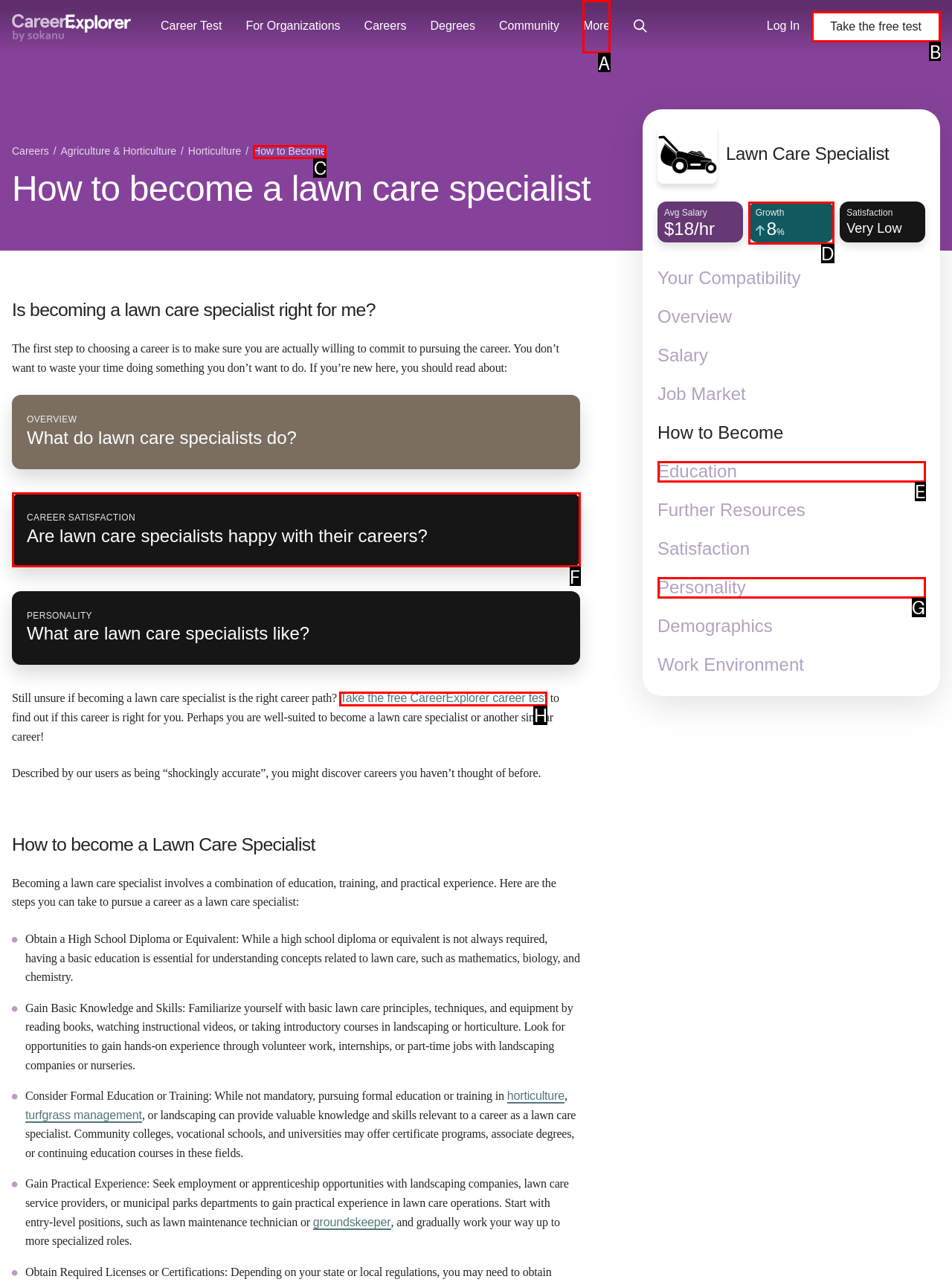Select the HTML element that needs to be clicked to perform the task: Take the free test. Reply with the letter of the chosen option.

B